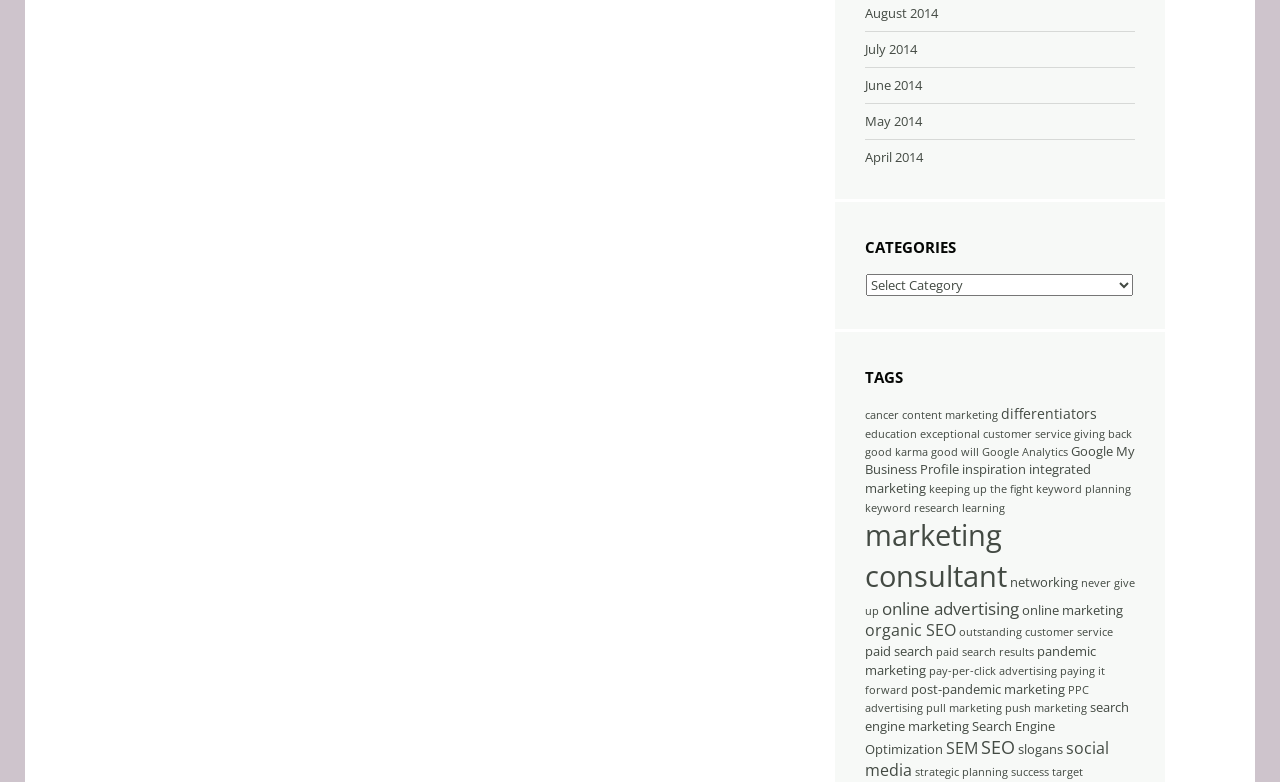Can you specify the bounding box coordinates for the region that should be clicked to fulfill this instruction: "Check out posts related to 'social media'".

[0.676, 0.943, 0.866, 0.999]